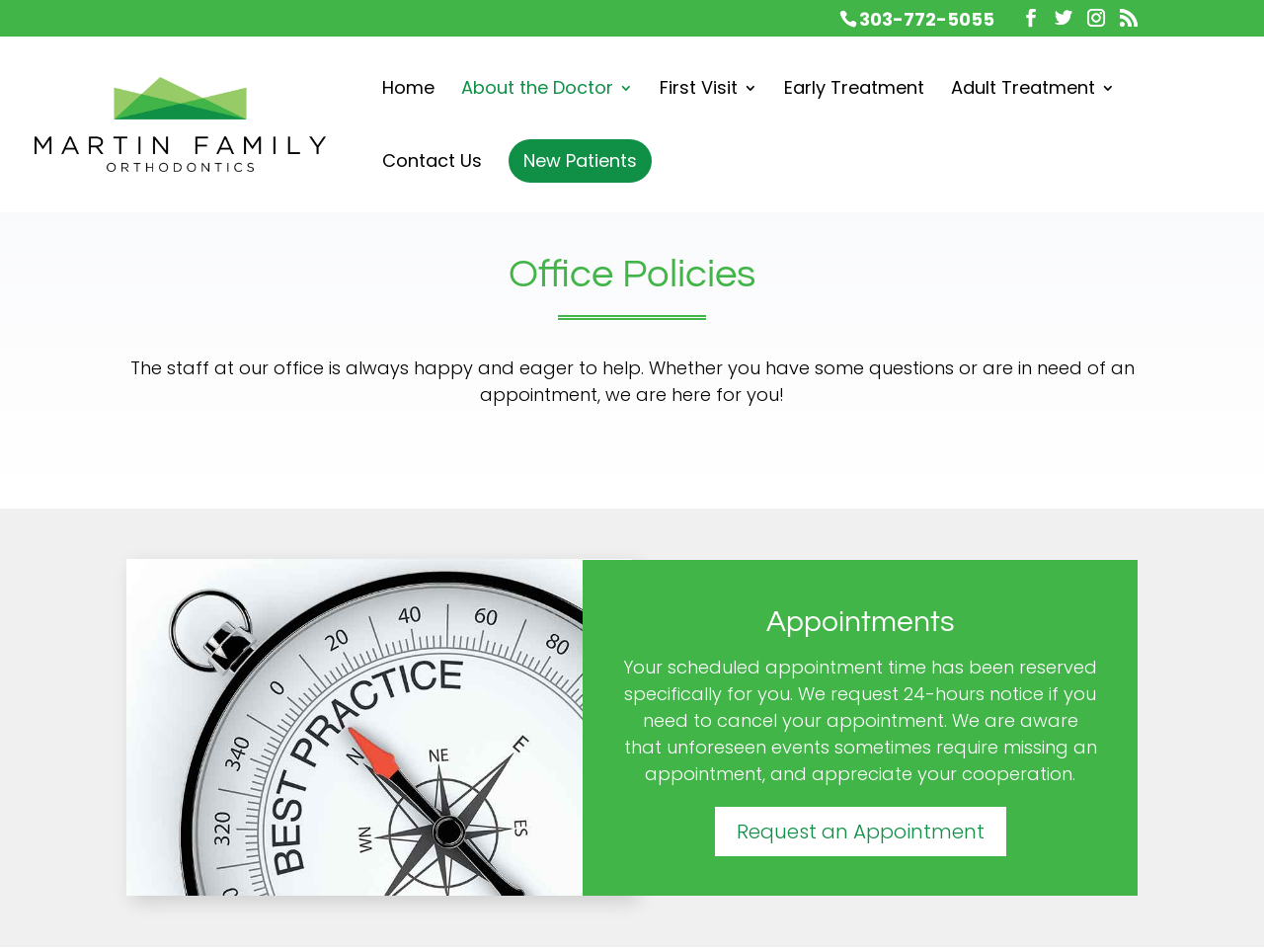Provide a thorough description of the webpage you see.

The webpage is about the office policies of Martin Family Orthodontics. At the top, there is a phone number "303-772-5055" and a row of social media icons. Below that, there is a logo of Martin Family Orthodontics accompanied by a link to the homepage. 

A navigation menu follows, with links to "Home", "About the Doctor 3", "First Visit 3", "Early Treatment", "Adult Treatment 3", and "Contact Us". 

The main content of the page is divided into two sections. The first section is headed by "Office Policies" and contains a paragraph of text describing the friendly and helpful staff at the office. Below the text, there is an image related to office policies. 

The second section is headed by "Appointments" and contains a paragraph of text explaining the office's appointment policy, including the need for 24-hours notice for cancellations. Below the text, there is a link to "Request an Appointment".